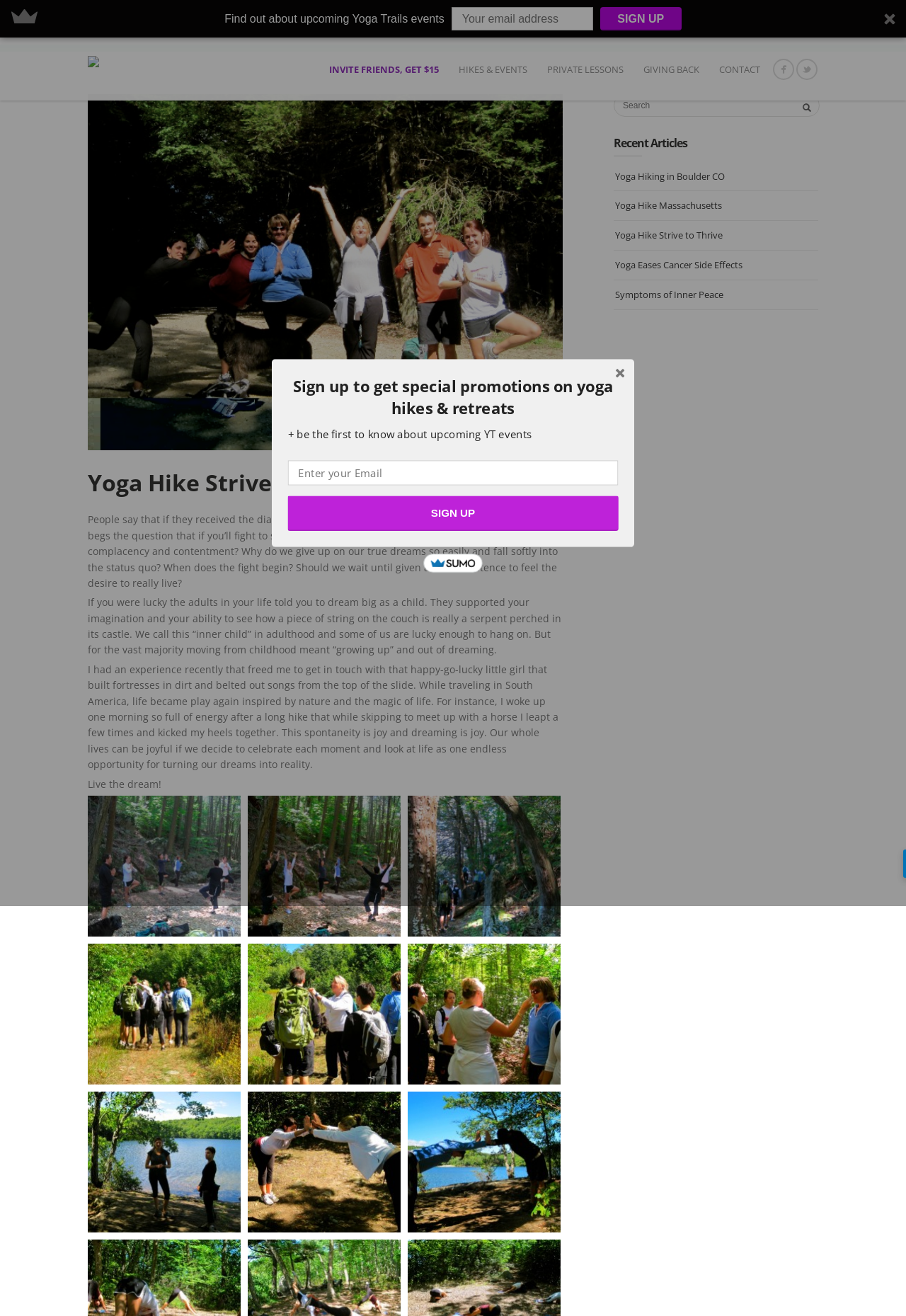What is the call to action above the 'Recent Articles' section?
Please ensure your answer is as detailed and informative as possible.

Above the 'Recent Articles' section, there is a call to action that encourages users to sign up for updates on yoga hikes and events. This is accompanied by a textbox to enter an email address and a 'SIGN UP' button.